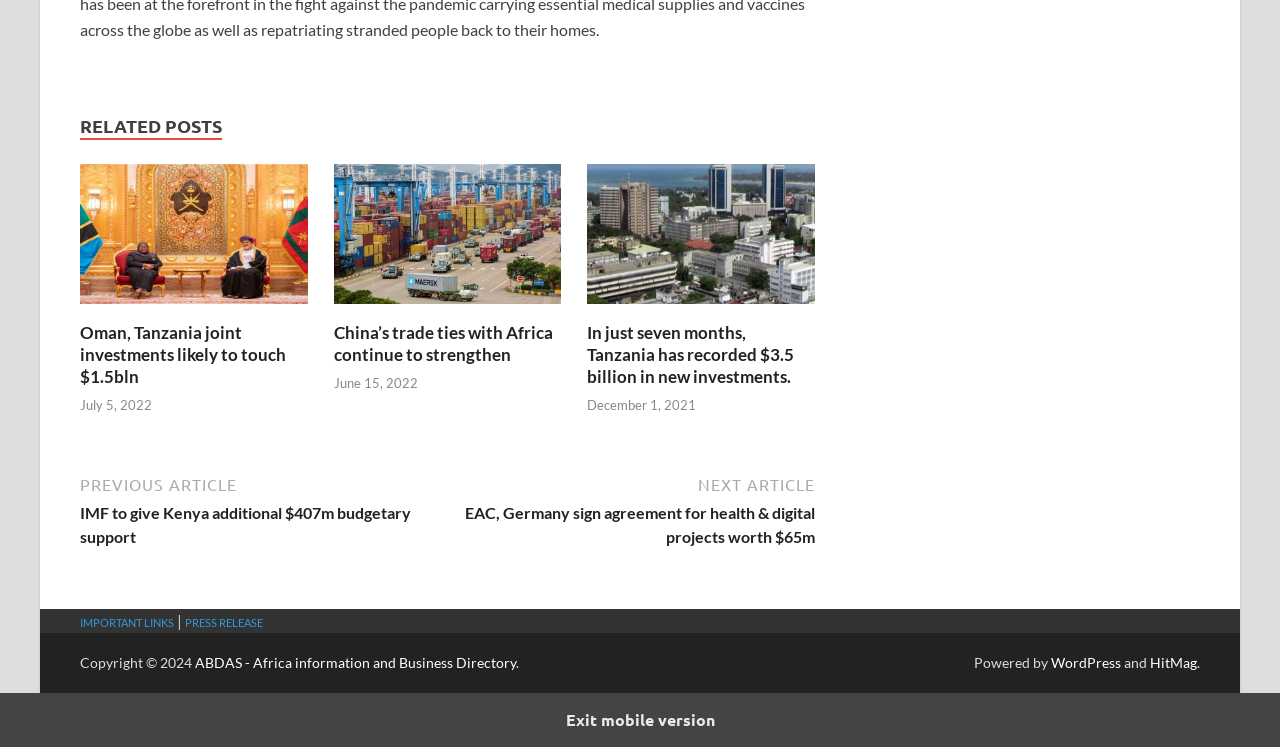Find the bounding box coordinates of the clickable area that will achieve the following instruction: "Go to the ABDAS website".

[0.152, 0.875, 0.403, 0.898]